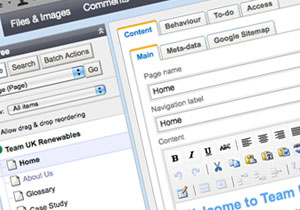What is the purpose of the 'Behaviour' section? From the image, respond with a single word or brief phrase.

Unknown